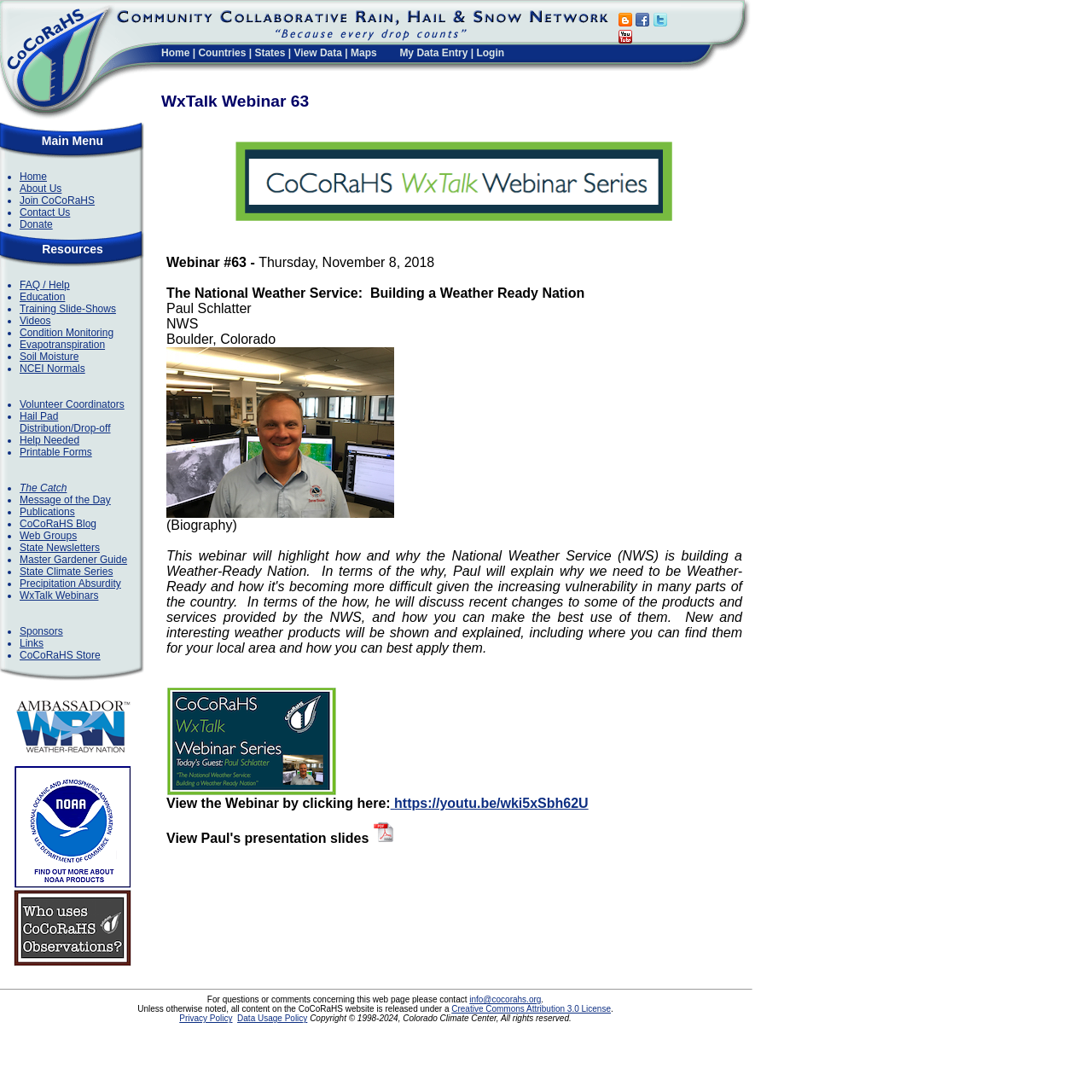Please identify the bounding box coordinates of the element that needs to be clicked to perform the following instruction: "View Data".

[0.269, 0.043, 0.313, 0.054]